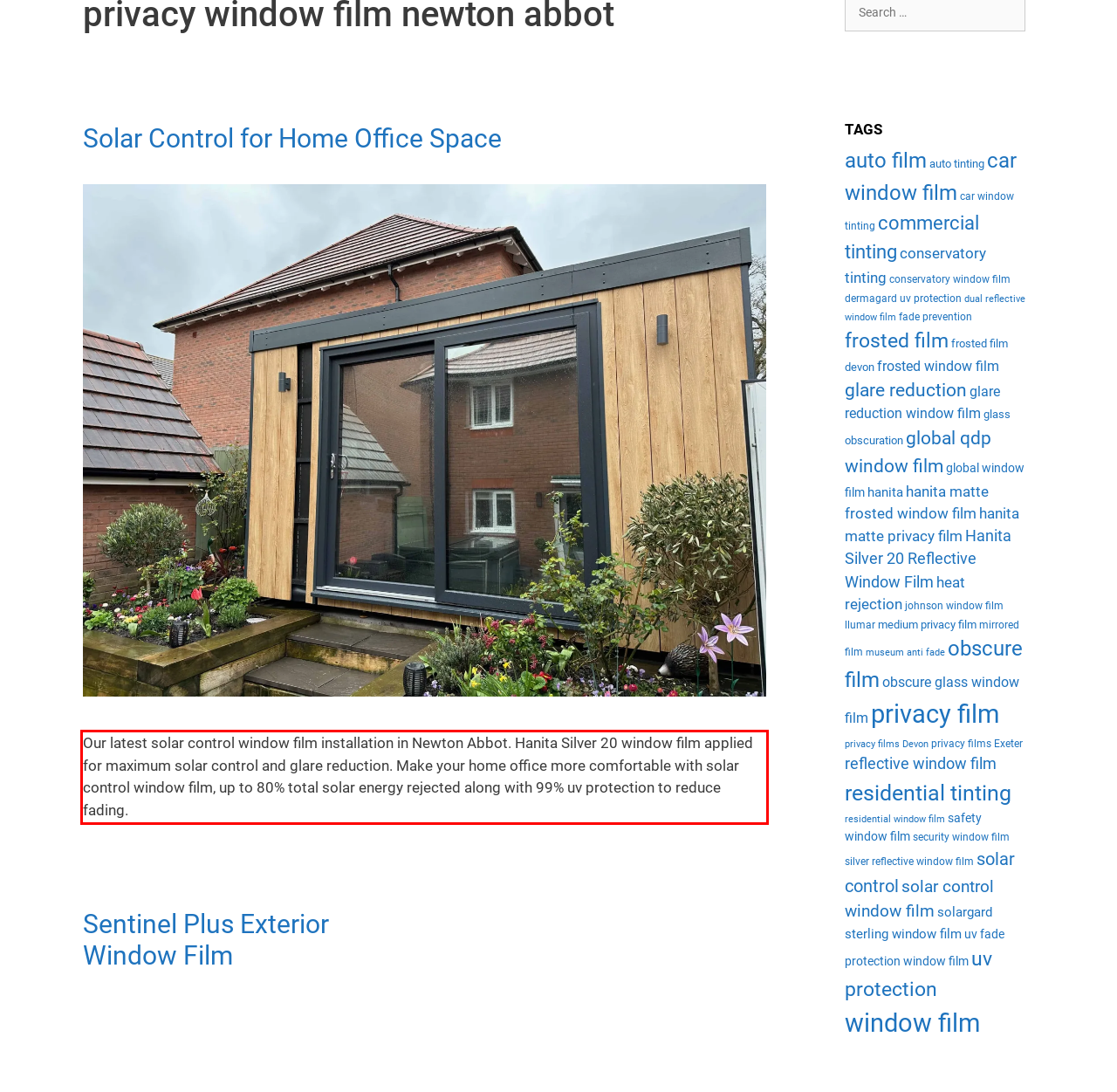Please examine the screenshot of the webpage and read the text present within the red rectangle bounding box.

Our latest solar control window film installation in Newton Abbot. Hanita Silver 20 window film applied for maximum solar control and glare reduction. Make your home office more comfortable with solar control window film, up to 80% total solar energy rejected along with 99% uv protection to reduce fading.